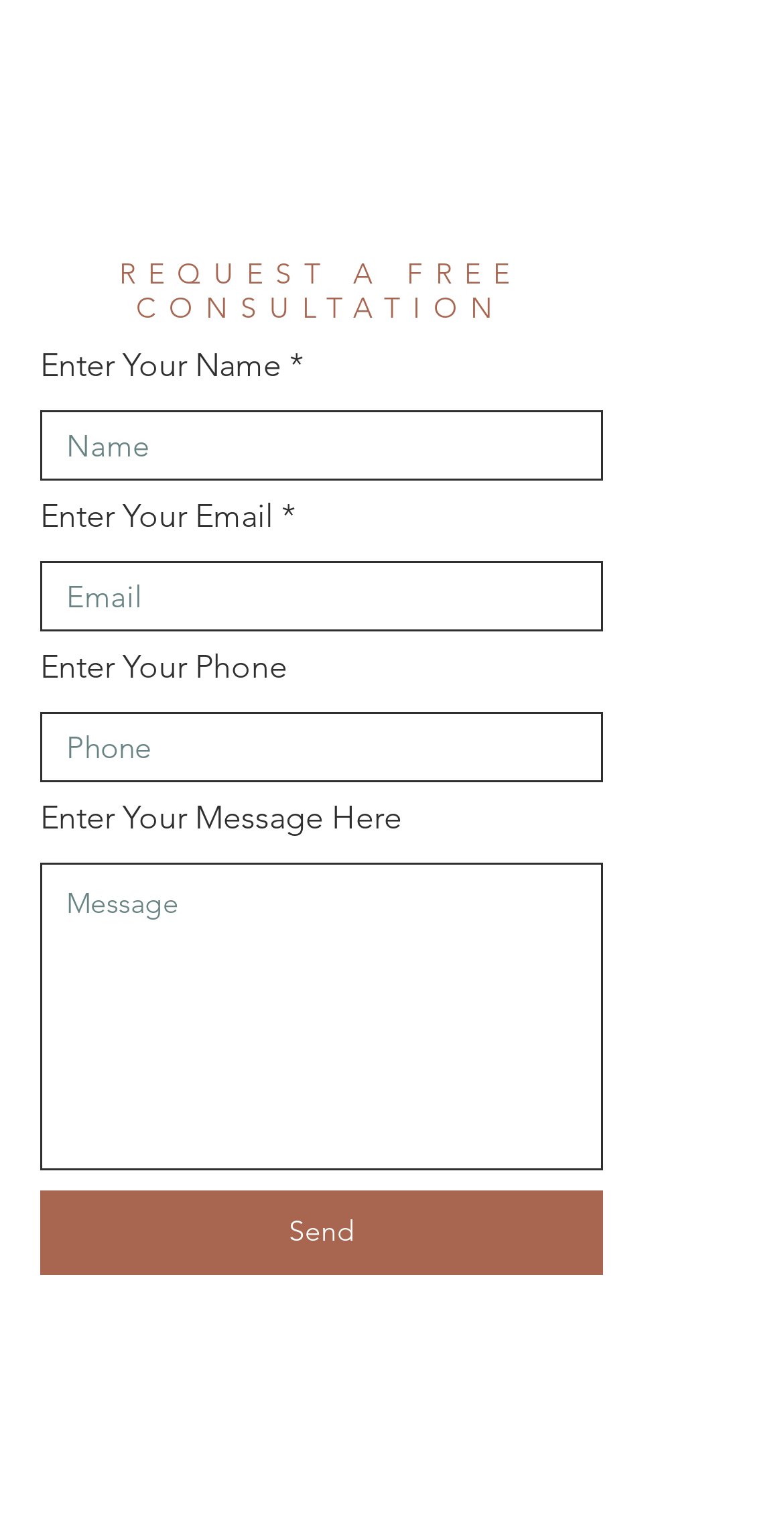Using the webpage screenshot, find the UI element described by name="enter-your name" placeholder="Name". Provide the bounding box coordinates in the format (top-left x, top-left y, bottom-right x, bottom-right y), ensuring all values are floating point numbers between 0 and 1.

[0.051, 0.266, 0.769, 0.312]